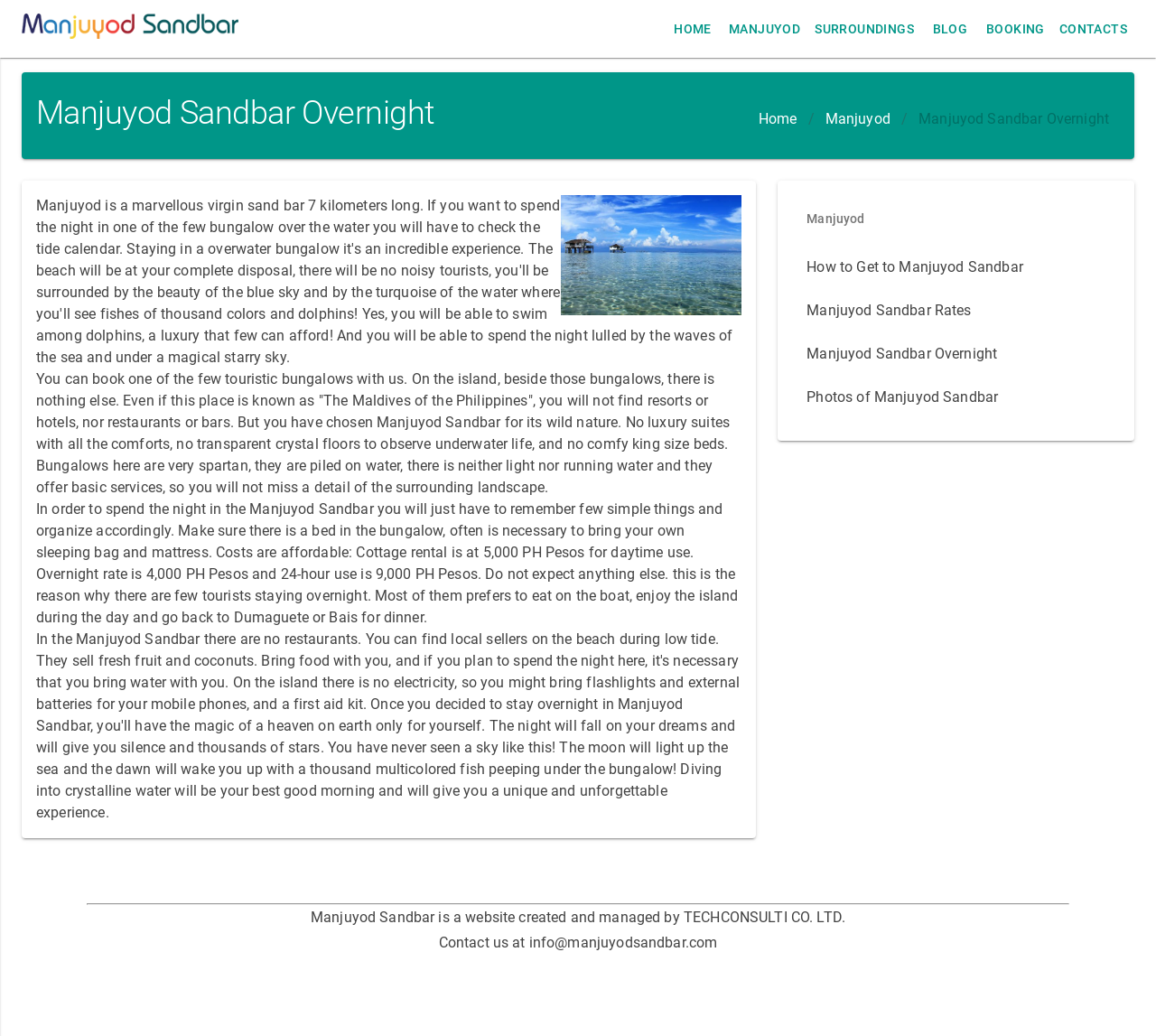Locate the UI element that matches the description Manjuyod in the webpage screenshot. Return the bounding box coordinates in the format (top-left x, top-left y, bottom-right x, bottom-right y), with values ranging from 0 to 1.

[0.714, 0.105, 0.77, 0.126]